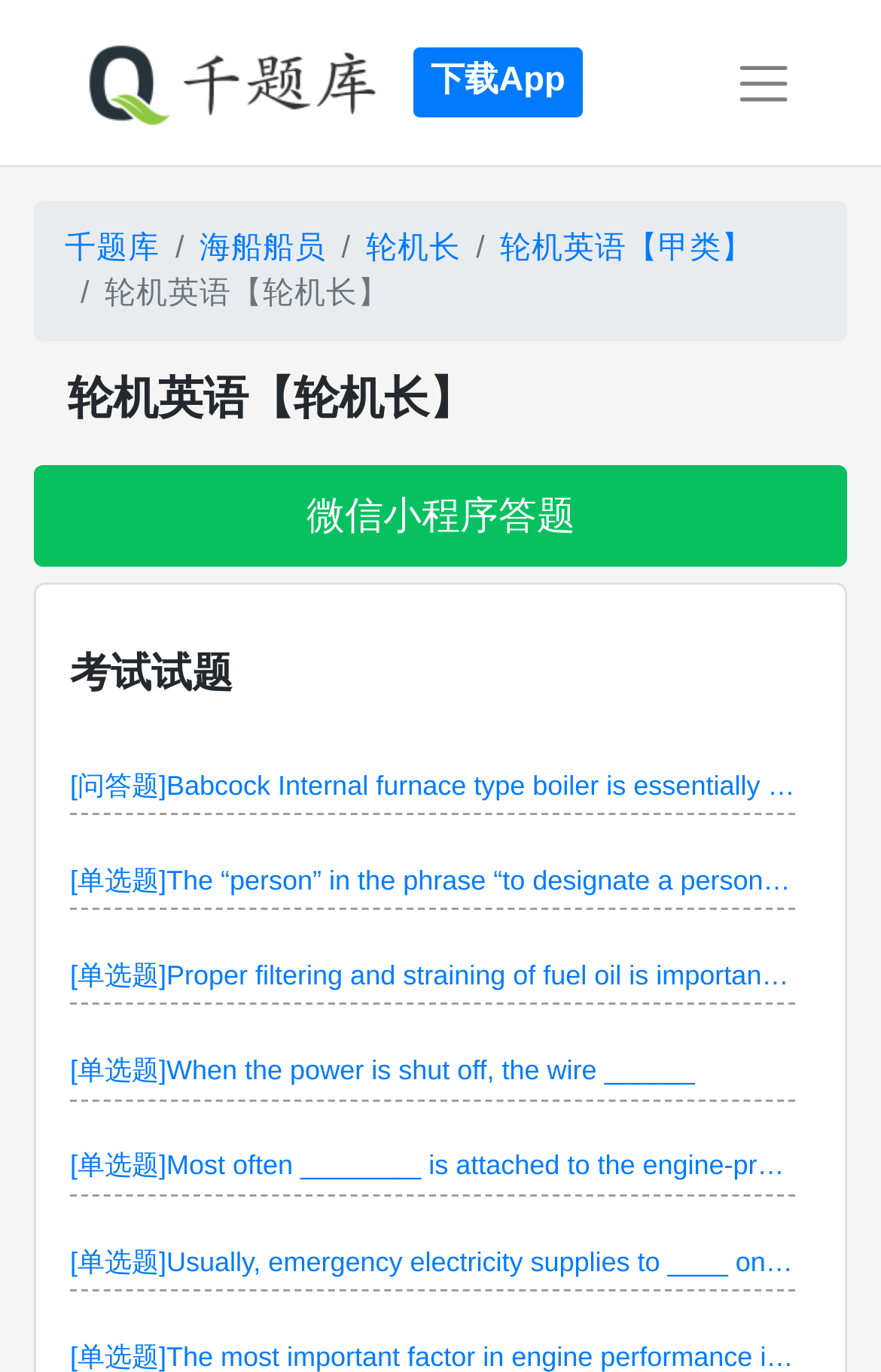What type of exam is this webpage about?
Look at the image and answer with only one word or phrase.

轮机英语【甲类】